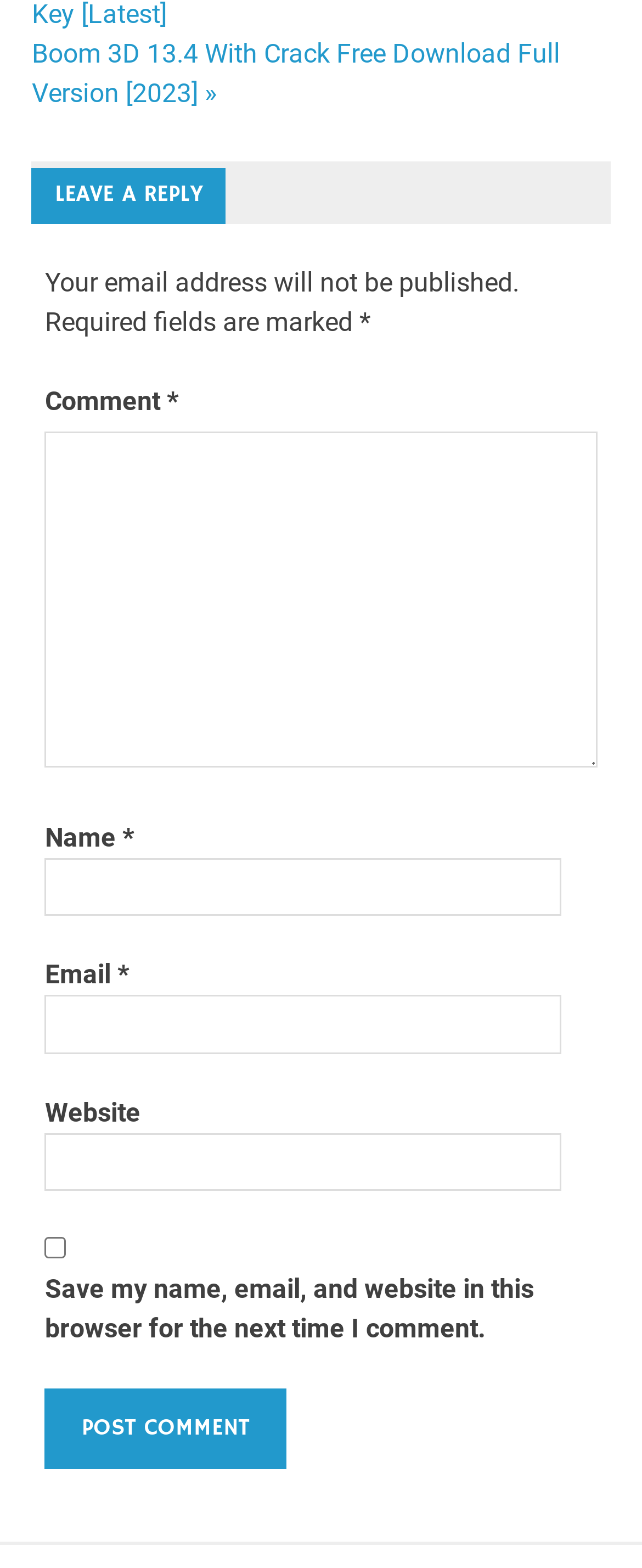Please find the bounding box coordinates in the format (top-left x, top-left y, bottom-right x, bottom-right y) for the given element description. Ensure the coordinates are floating point numbers between 0 and 1. Description: parent_node: Comment * name="comment"

[0.07, 0.275, 0.93, 0.489]